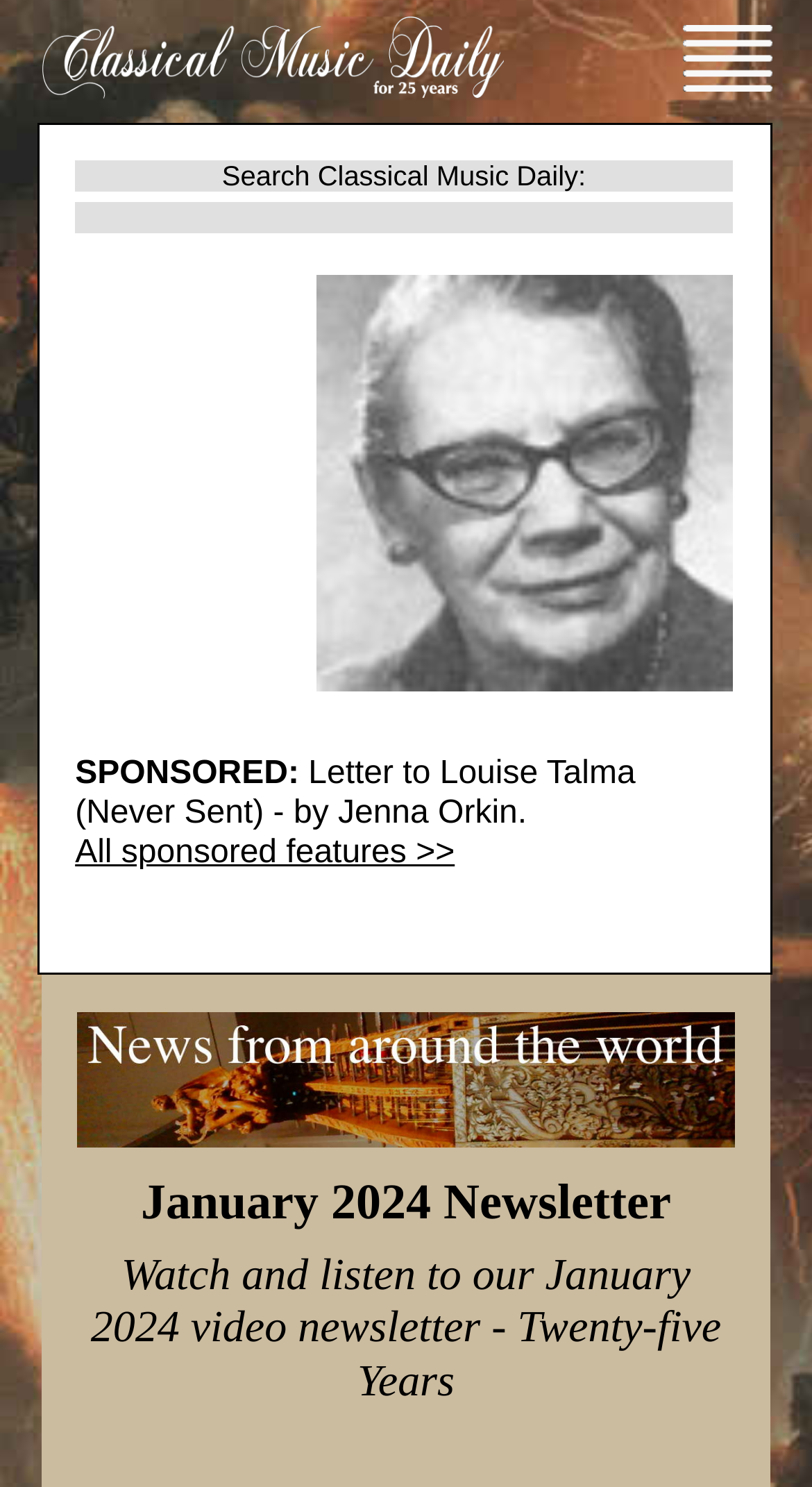What is the name of the image above the search bar?
Answer the question based on the image using a single word or a brief phrase.

Classical Music Daily